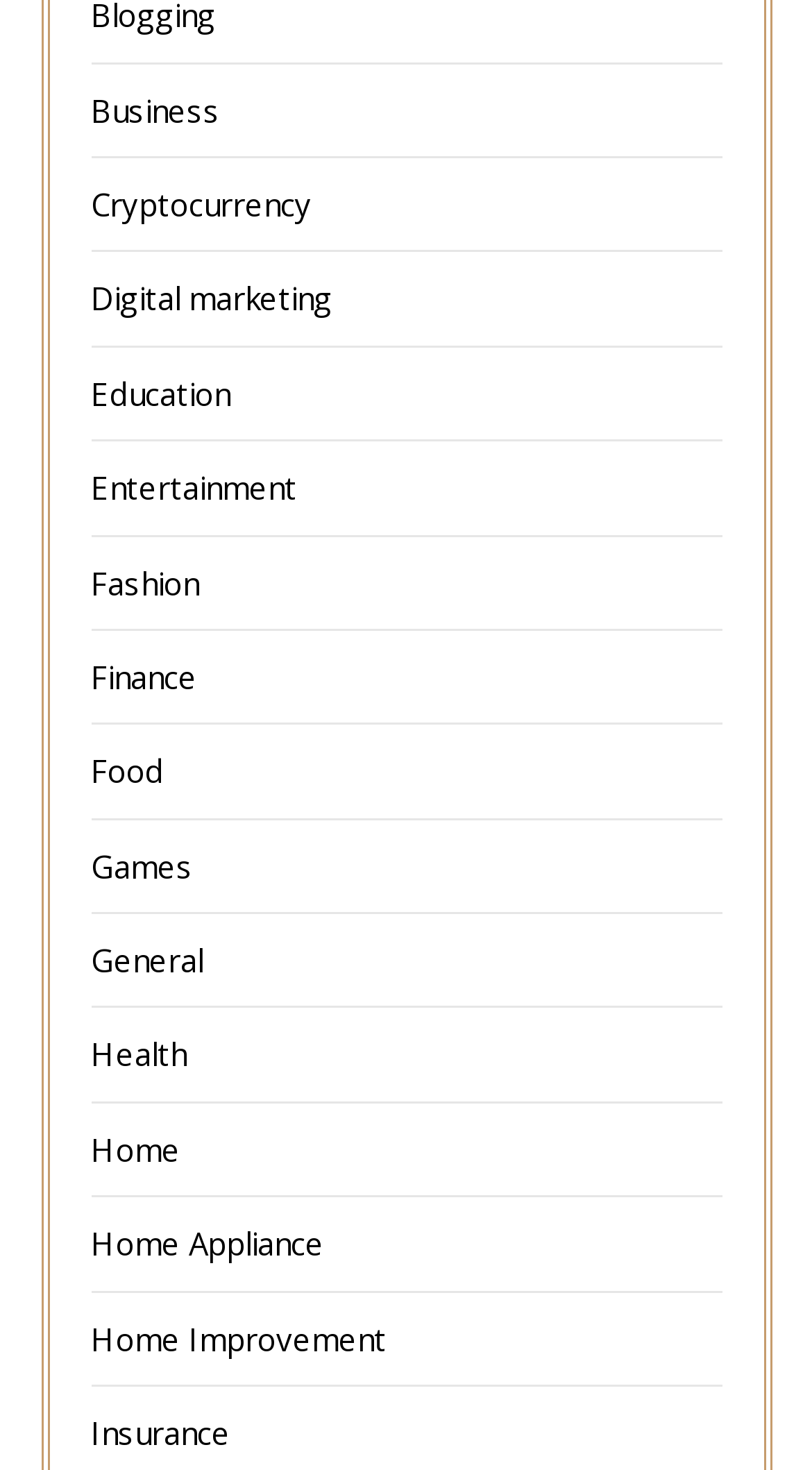Locate the bounding box coordinates of the area you need to click to fulfill this instruction: 'Learn about Digital marketing'. The coordinates must be in the form of four float numbers ranging from 0 to 1: [left, top, right, bottom].

[0.112, 0.189, 0.409, 0.217]